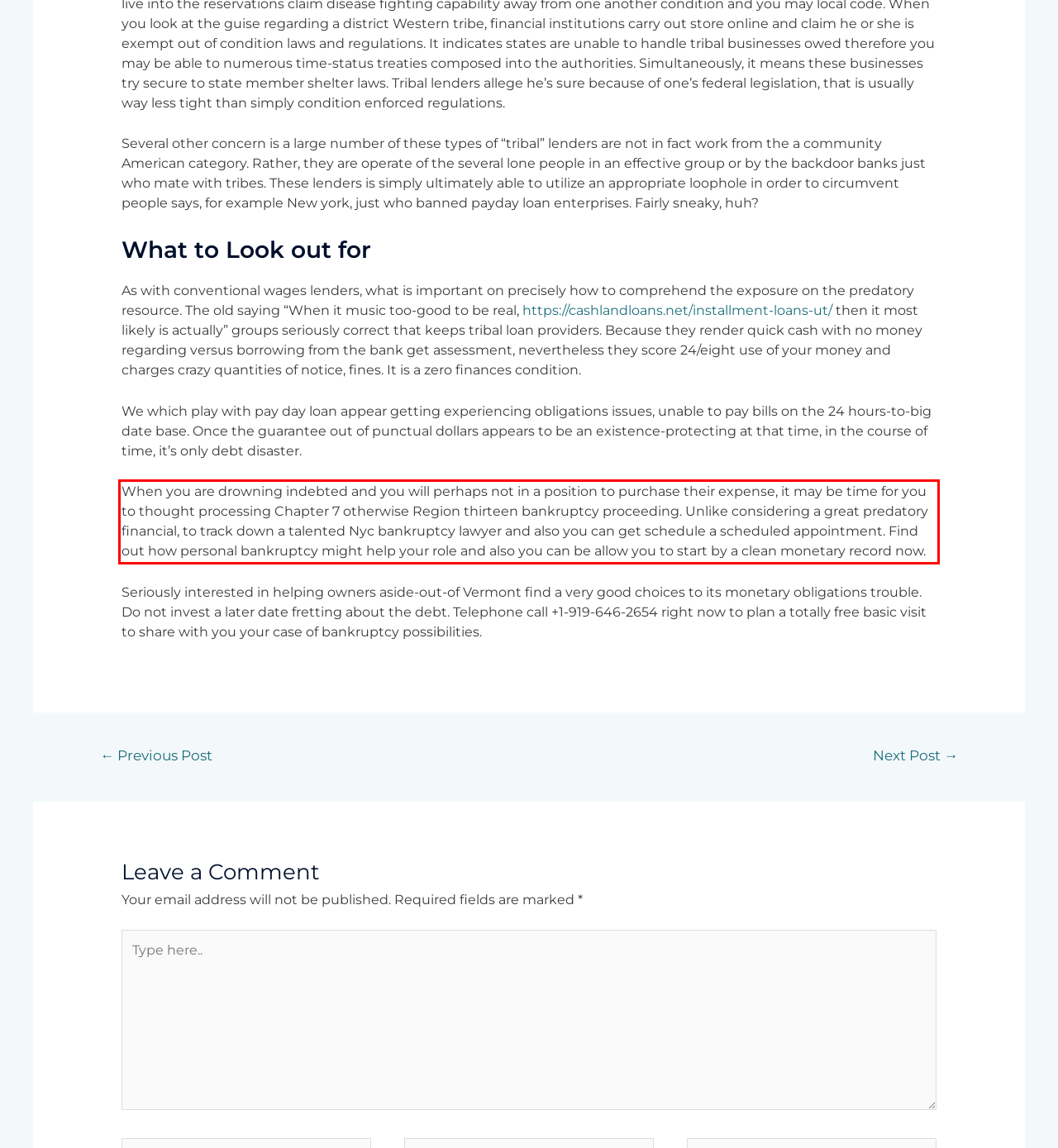Your task is to recognize and extract the text content from the UI element enclosed in the red bounding box on the webpage screenshot.

When you are drowning indebted and you will perhaps not in a position to purchase their expense, it may be time for you to thought processing Chapter 7 otherwise Region thirteen bankruptcy proceeding. Unlike considering a great predatory financial, to track down a talented Nyc bankruptcy lawyer and also you can get schedule a scheduled appointment. Find out how personal bankruptcy might help your role and also you can be allow you to start by a clean monetary record now.